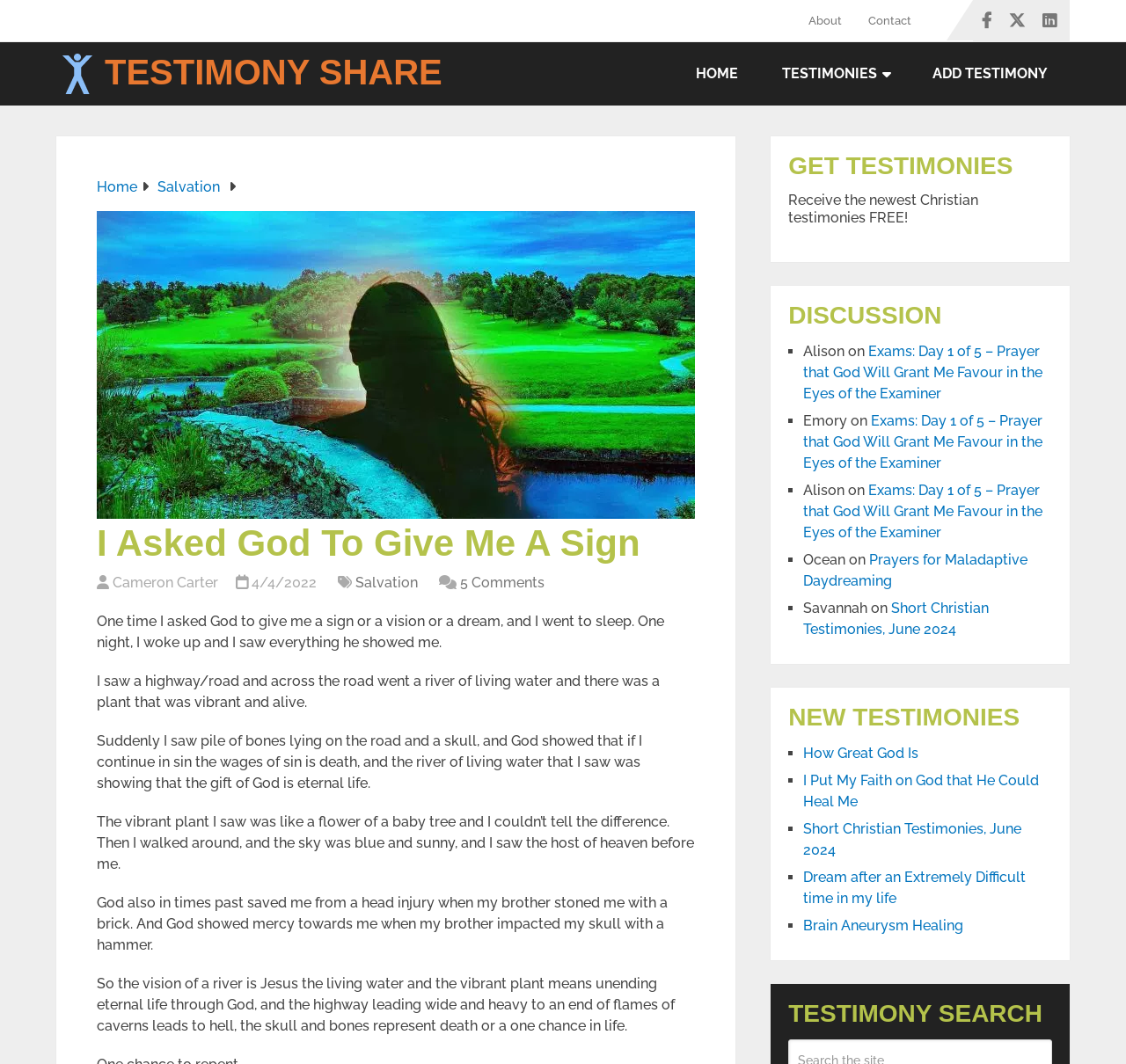Find the bounding box coordinates for the area that should be clicked to accomplish the instruction: "View the 'TESTIMONIES'".

[0.675, 0.04, 0.809, 0.099]